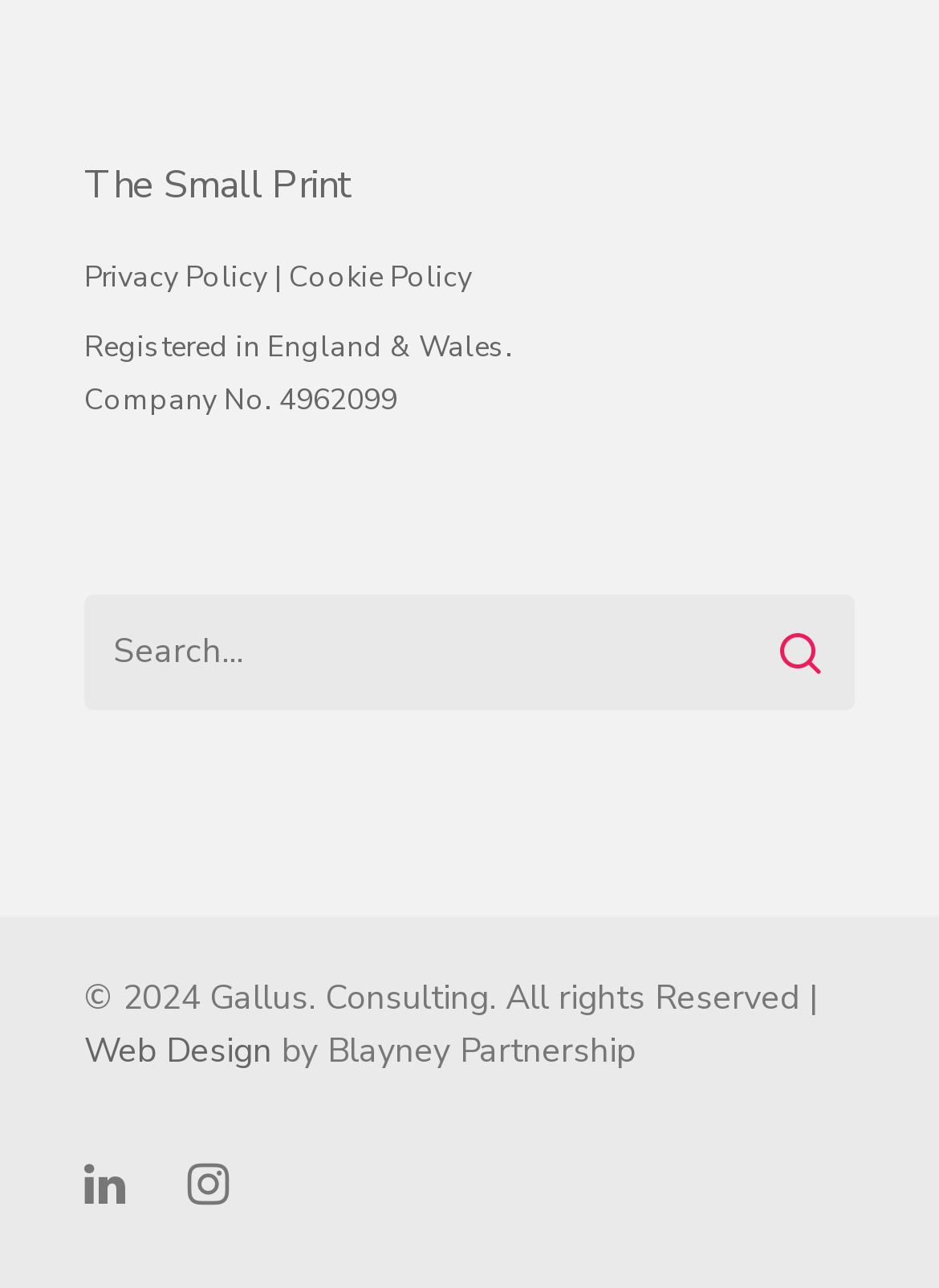What is the company's registration number?
Please provide a comprehensive answer to the question based on the webpage screenshot.

I found the company's registration number by looking at the heading element that says 'Registered in England & Wales. Company No. 4962099'. The registration number is explicitly mentioned in this heading.